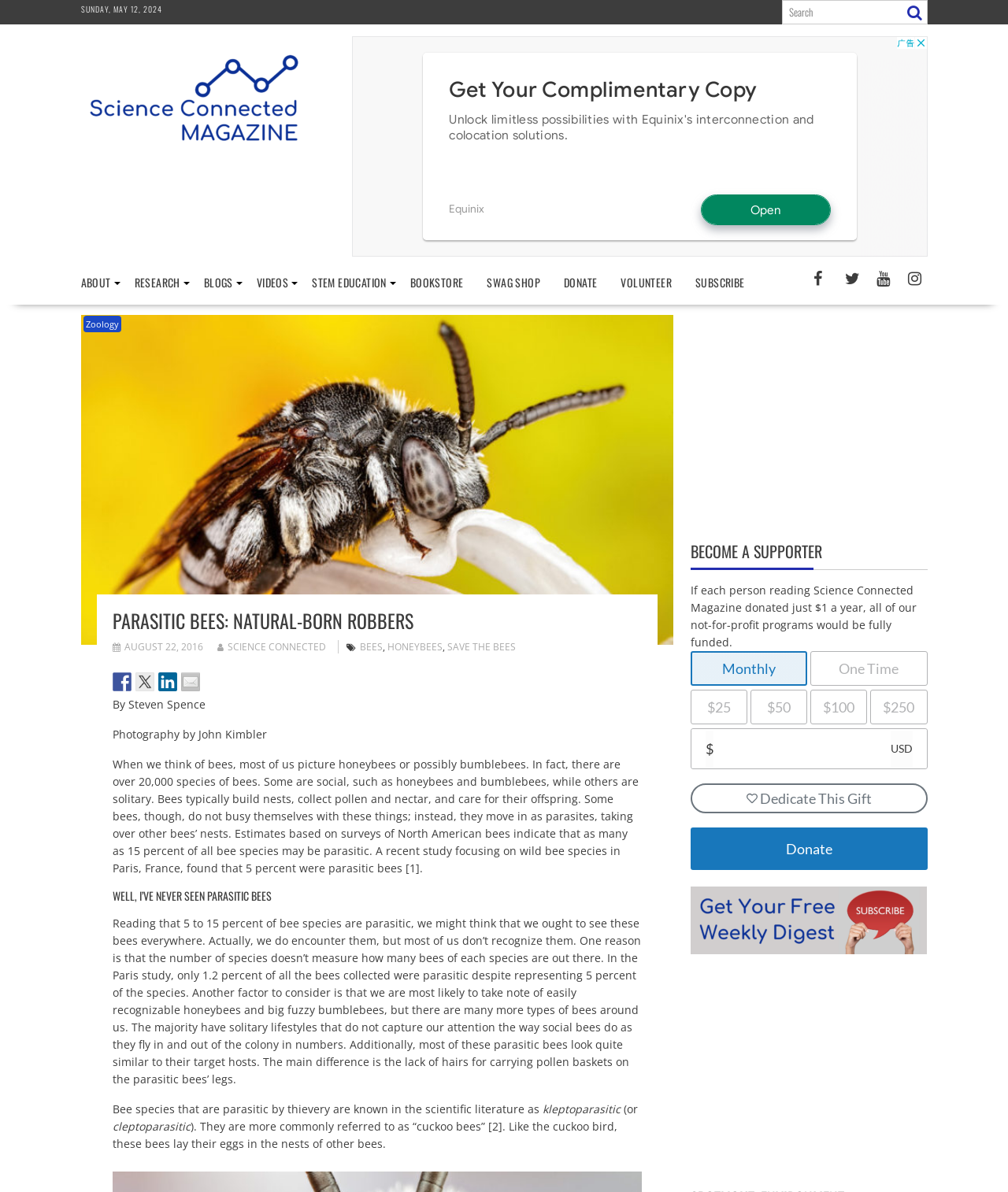Show the bounding box coordinates of the region that should be clicked to follow the instruction: "donate $25."

[0.685, 0.579, 0.741, 0.608]